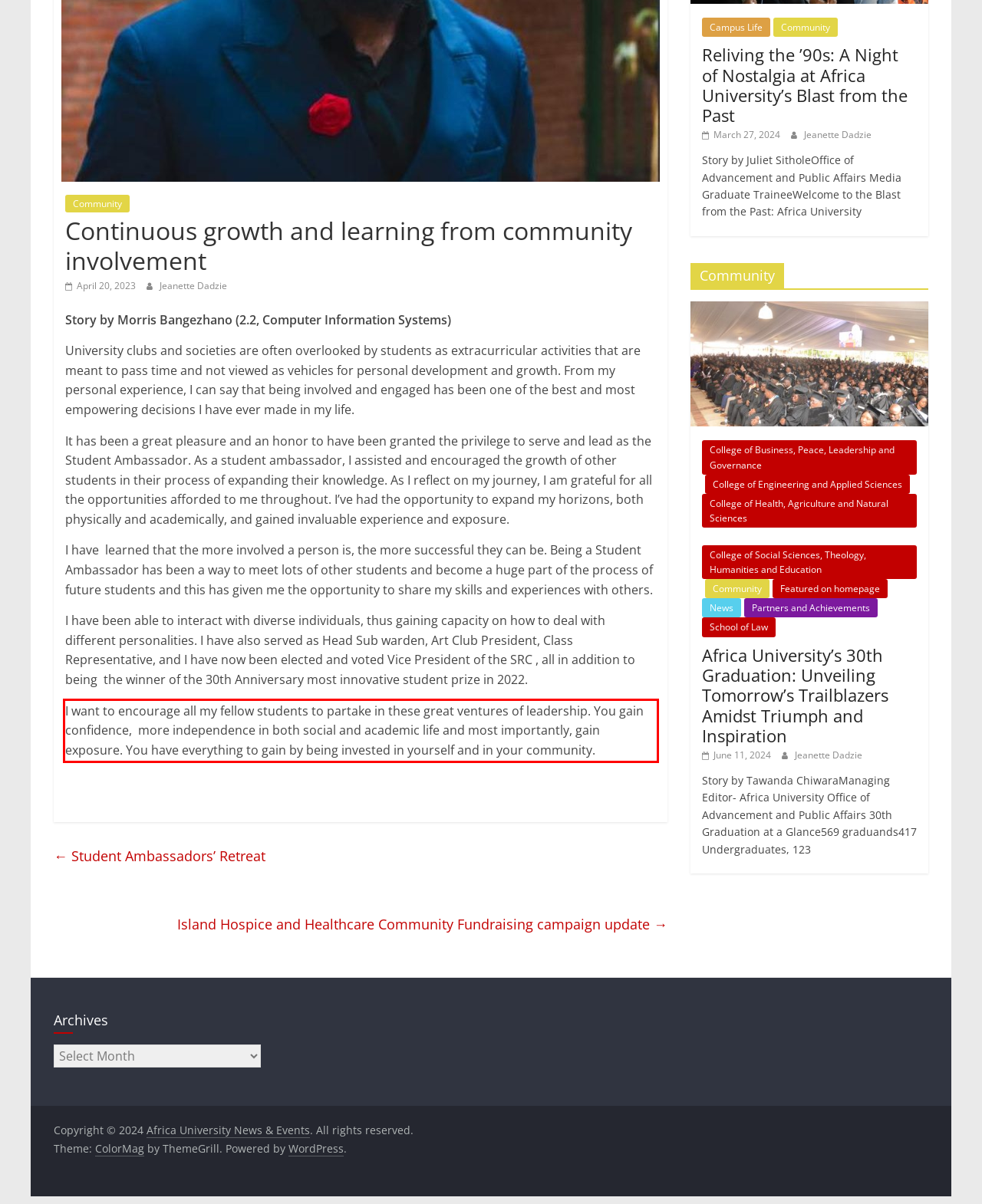Examine the screenshot of the webpage, locate the red bounding box, and generate the text contained within it.

I want to encourage all my fellow students to partake in these great ventures of leadership. You gain confidence, more independence in both social and academic life and most importantly, gain exposure. You have everything to gain by being invested in yourself and in your community.